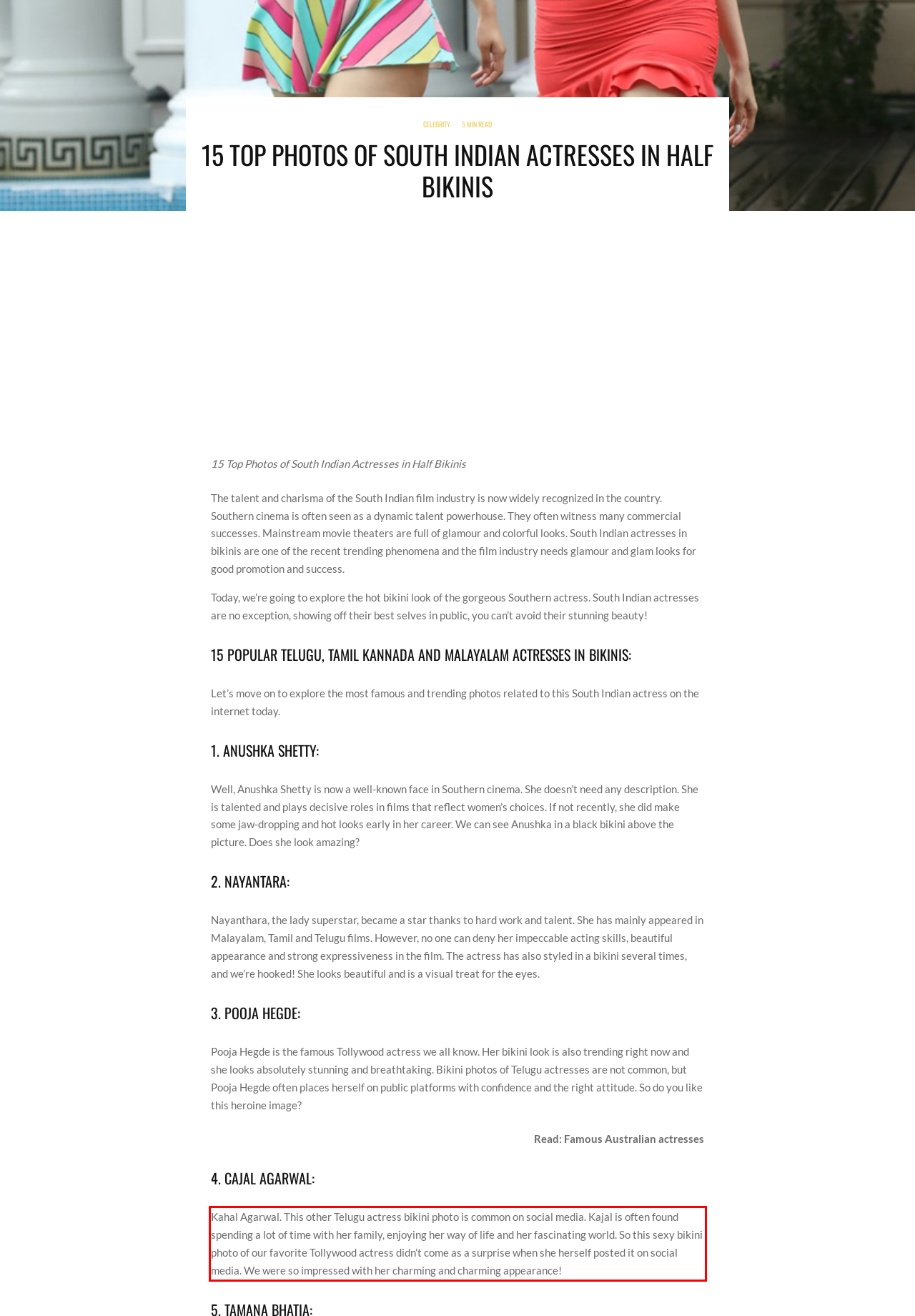You are presented with a screenshot containing a red rectangle. Extract the text found inside this red bounding box.

Kahal Agarwal. This other Telugu actress bikini photo is common on social media. Kajal is often found spending a lot of time with her family, enjoying her way of life and her fascinating world. So this sexy bikini photo of our favorite Tollywood actress didn’t come as a surprise when she herself posted it on social media. We were so impressed with her charming and charming appearance!